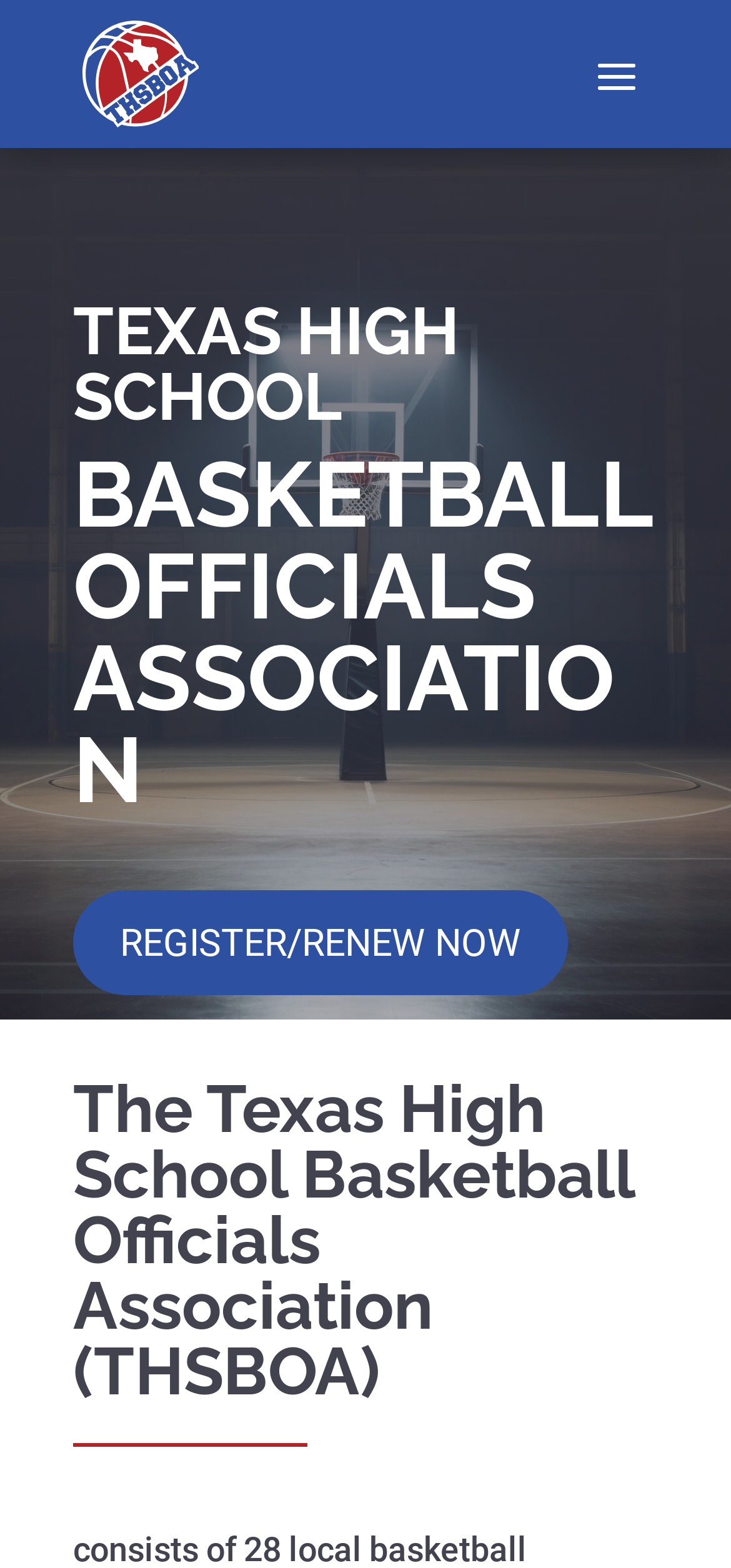Please extract the webpage's main title and generate its text content.

BASKETBALL OFFICIALS ASSOCIATION